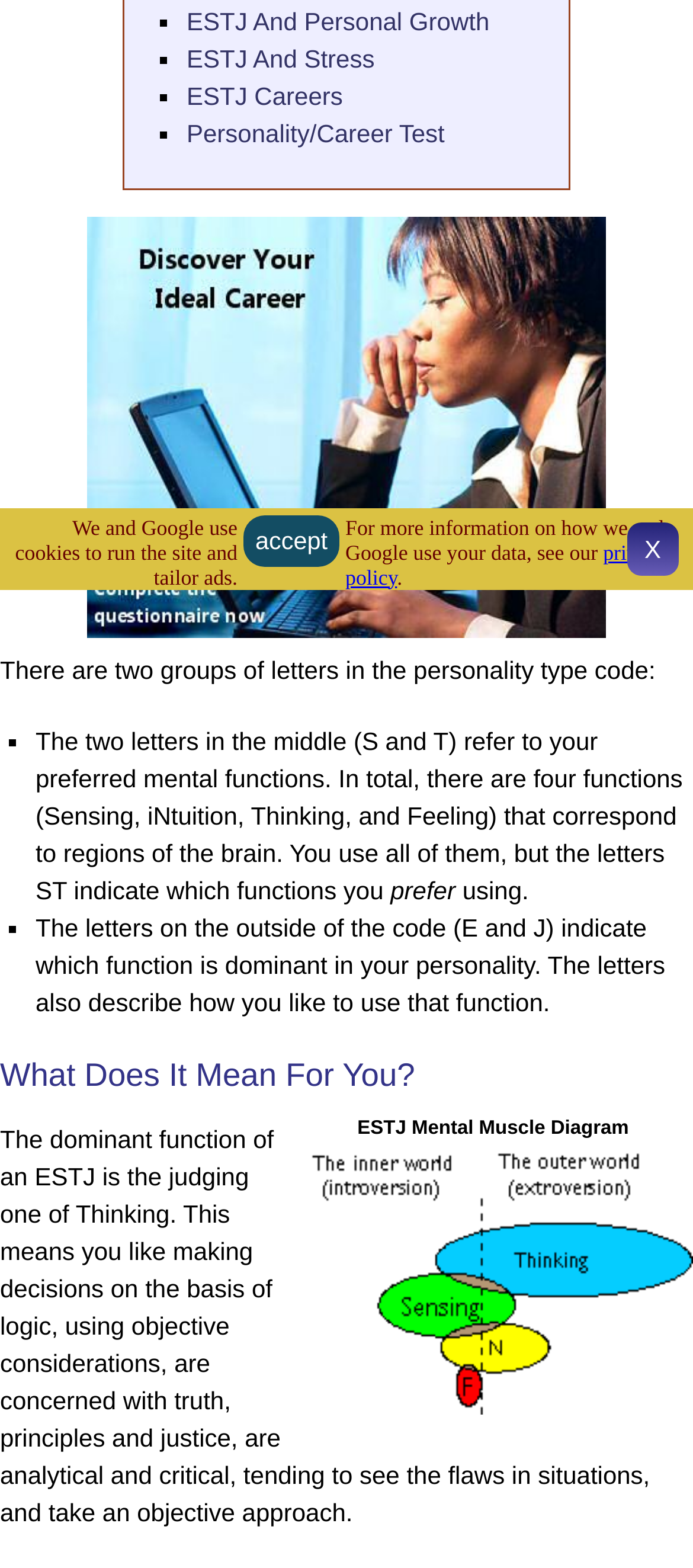Locate and provide the bounding box coordinates for the HTML element that matches this description: "Personality/Career Test".

[0.269, 0.076, 0.642, 0.094]